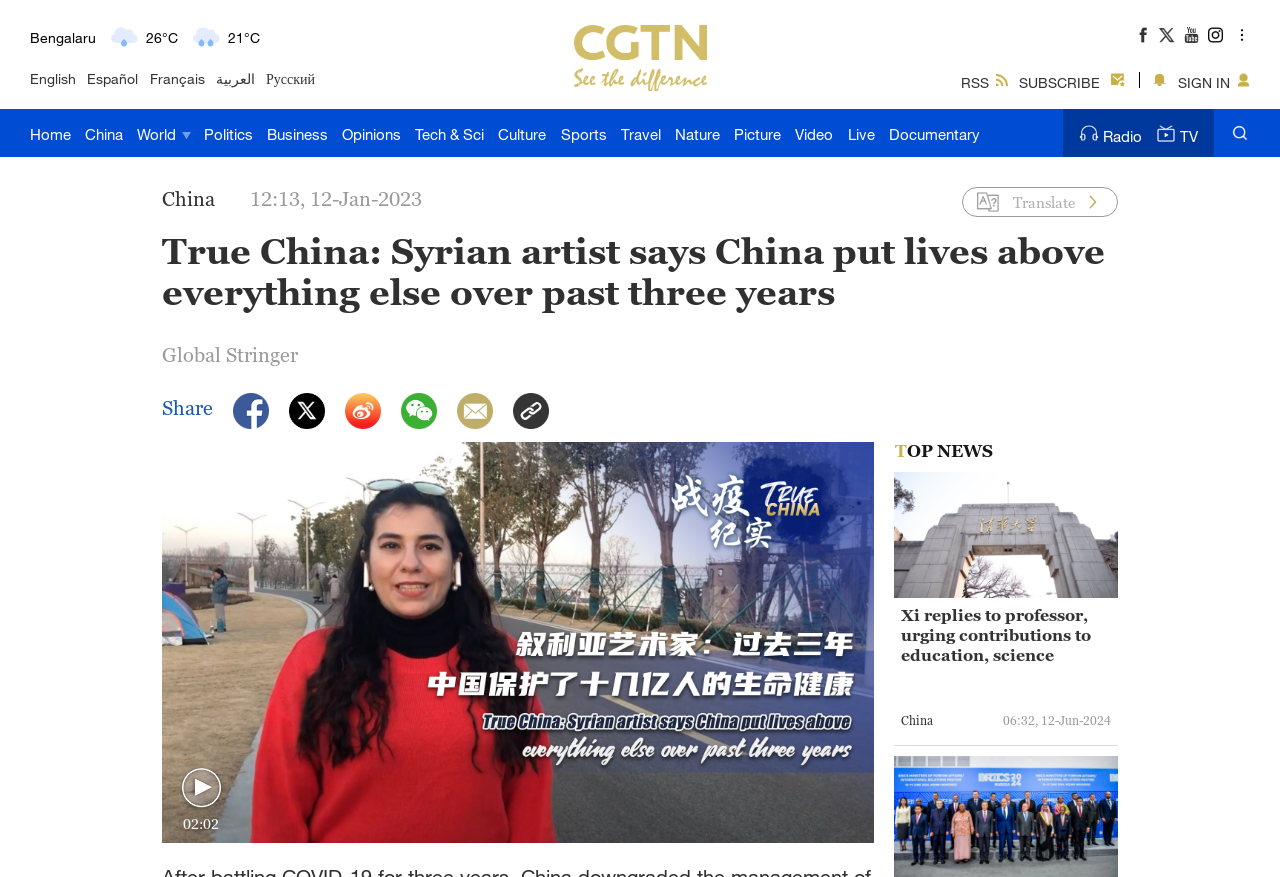Answer the following query concisely with a single word or phrase:
What is the current temperature in Delhi?

46°C